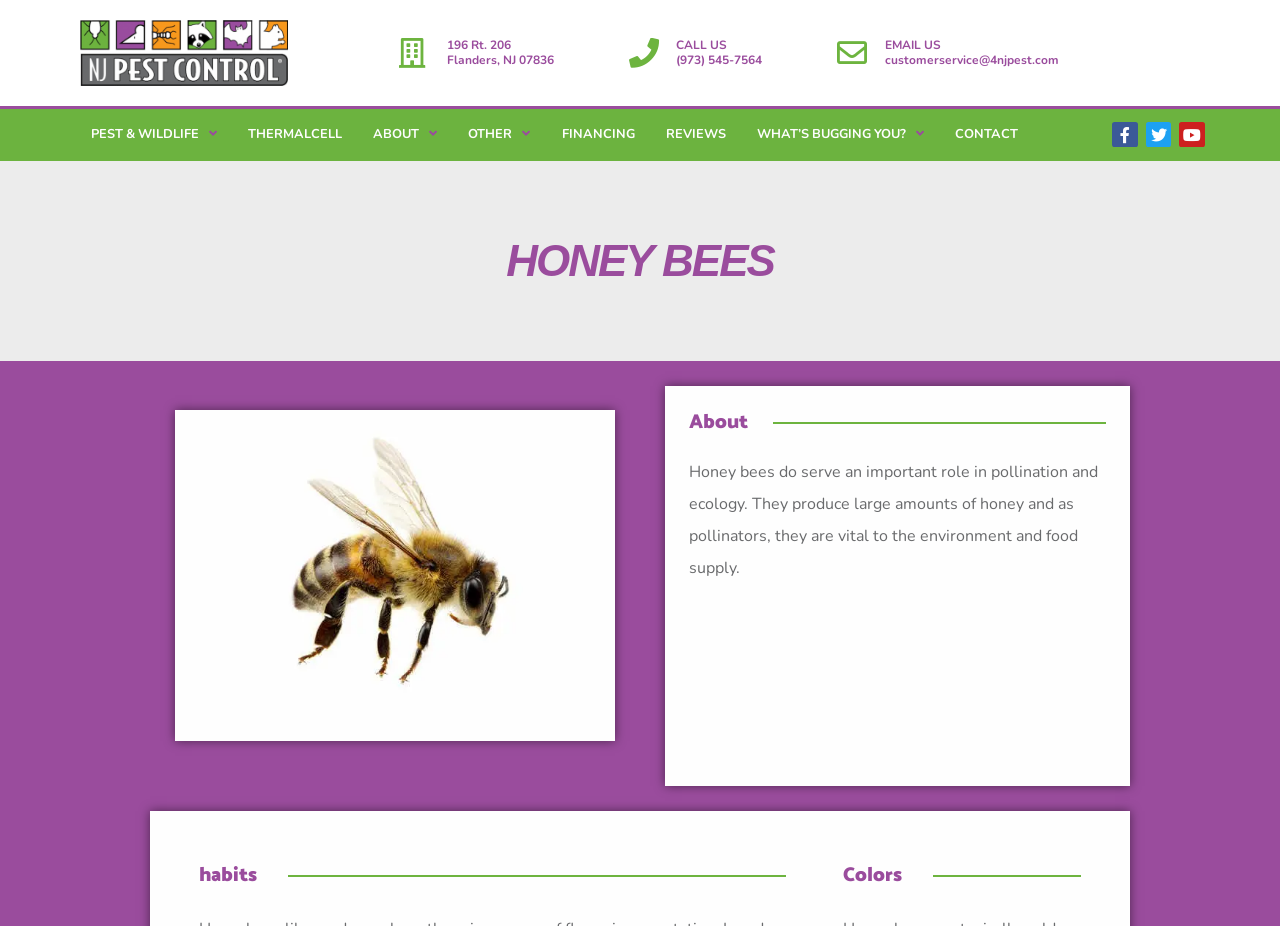Determine the bounding box coordinates for the UI element described. Format the coordinates as (top-left x, top-left y, bottom-right x, bottom-right y) and ensure all values are between 0 and 1. Element description: EMAIL UScustomerservice@4njpest.com

[0.654, 0.118, 0.827, 0.15]